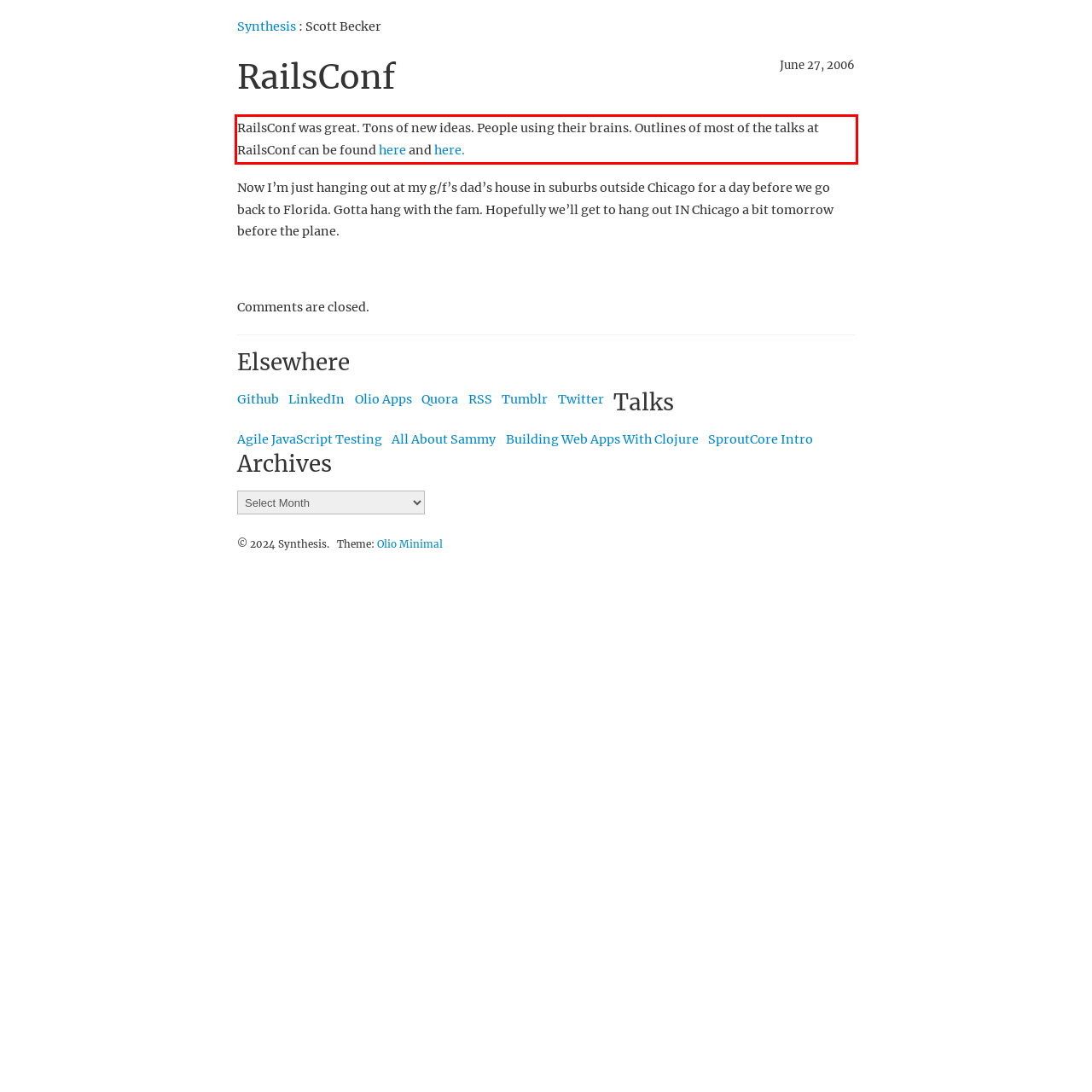Given a screenshot of a webpage with a red bounding box, please identify and retrieve the text inside the red rectangle.

RailsConf was great. Tons of new ideas. People using their brains. Outlines of most of the talks at RailsConf can be found here and here.